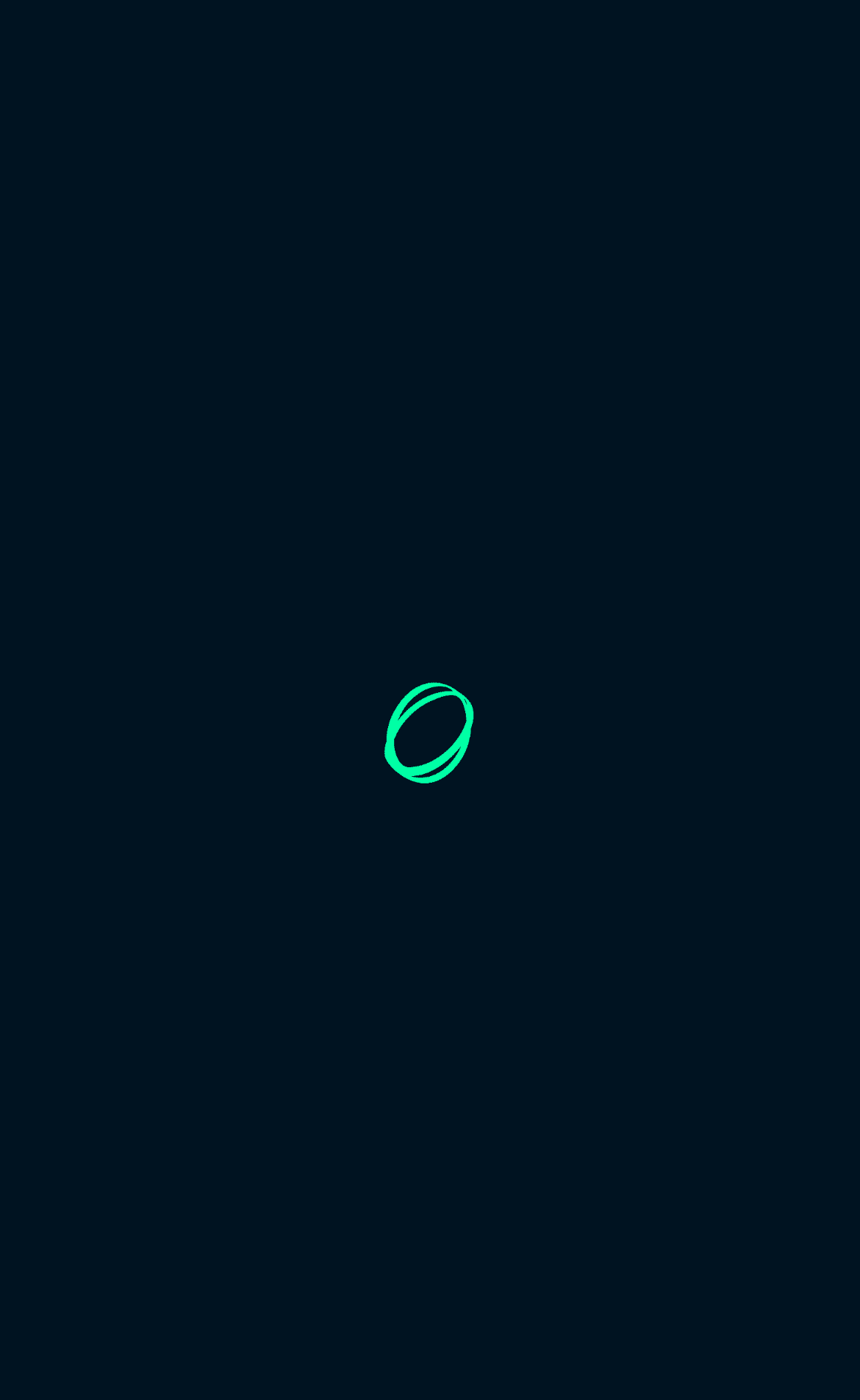Given the content of the image, can you provide a detailed answer to the question?
What is the function of the button at the top right?

The button at [0.887, 0.028, 0.959, 0.072] does not have a label or description, making it unclear what its function is.